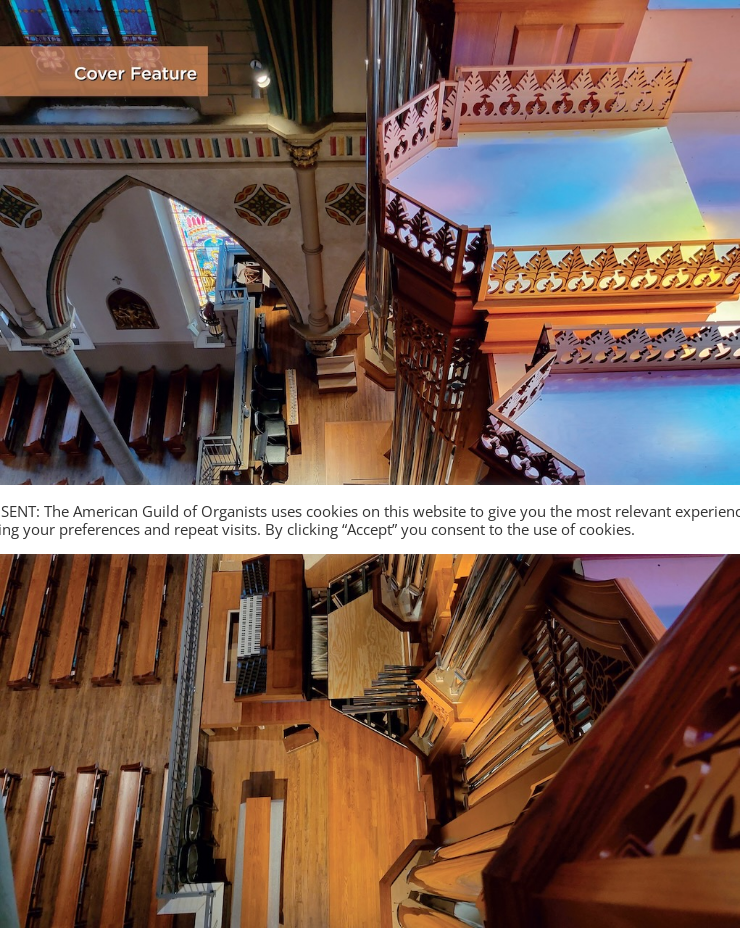Answer the question using only a single word or phrase: 
What type of windows are displayed in the backdrop of the image?

Stained glass windows